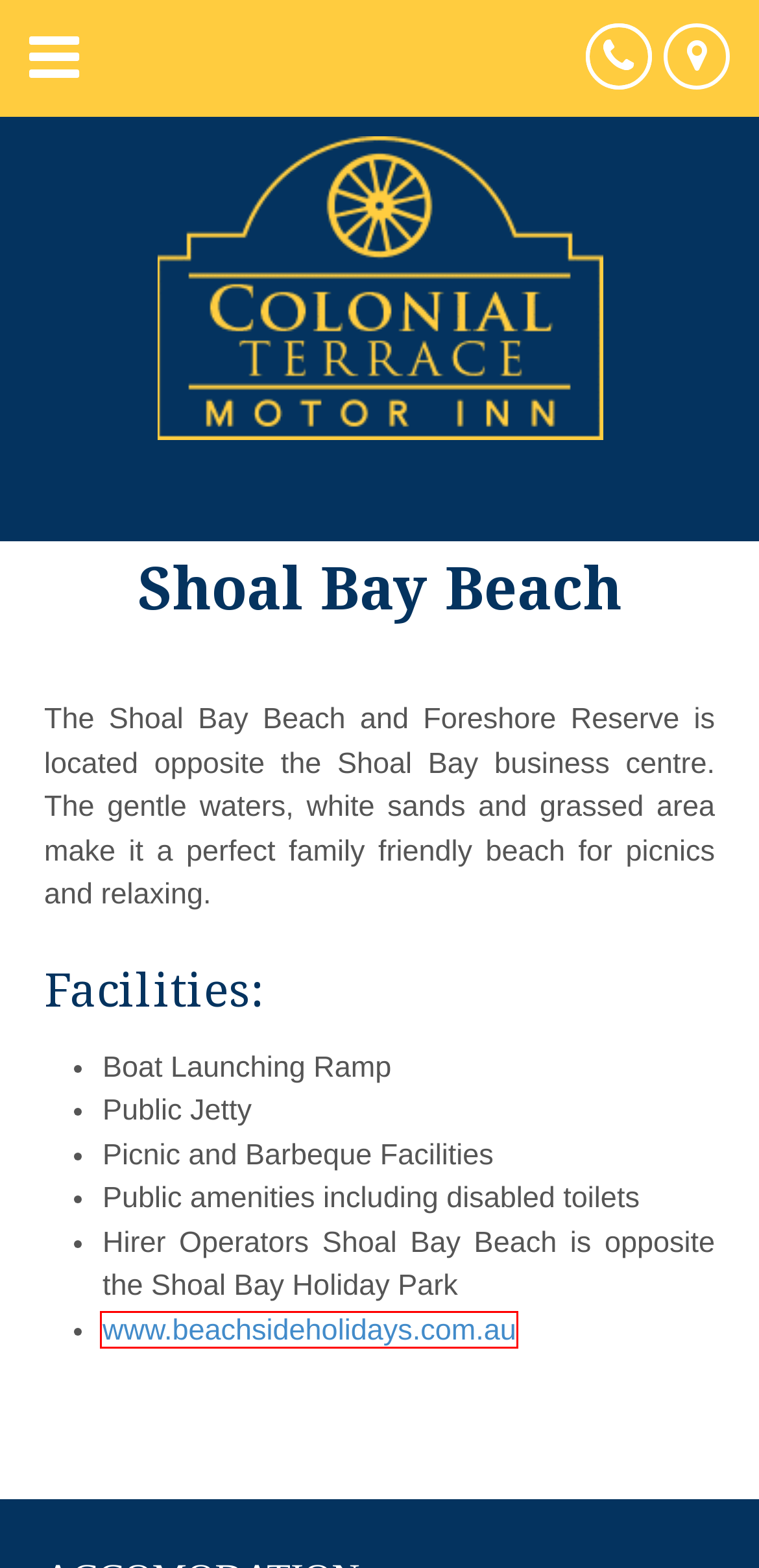Analyze the webpage screenshot with a red bounding box highlighting a UI element. Select the description that best matches the new webpage after clicking the highlighted element. Here are the options:
A. Dinner Menu | Colonial Terrace Motor Inn
B. Menus | Colonial Terrace Motor Inn
C. Port Stephens Accommodation | Beachside Holiday Parks
D. Guest Reviews | Colonial Terrace Motor Inn
E. Double Room | Colonial Terrace Motor Inn
F. Web Design Newcastle | Jezweb Website Developers
G. Queen Twin | Colonial Terrace Motor Inn
H. 2 Bedroom Family Room | Colonial Terrace Motor Inn

C